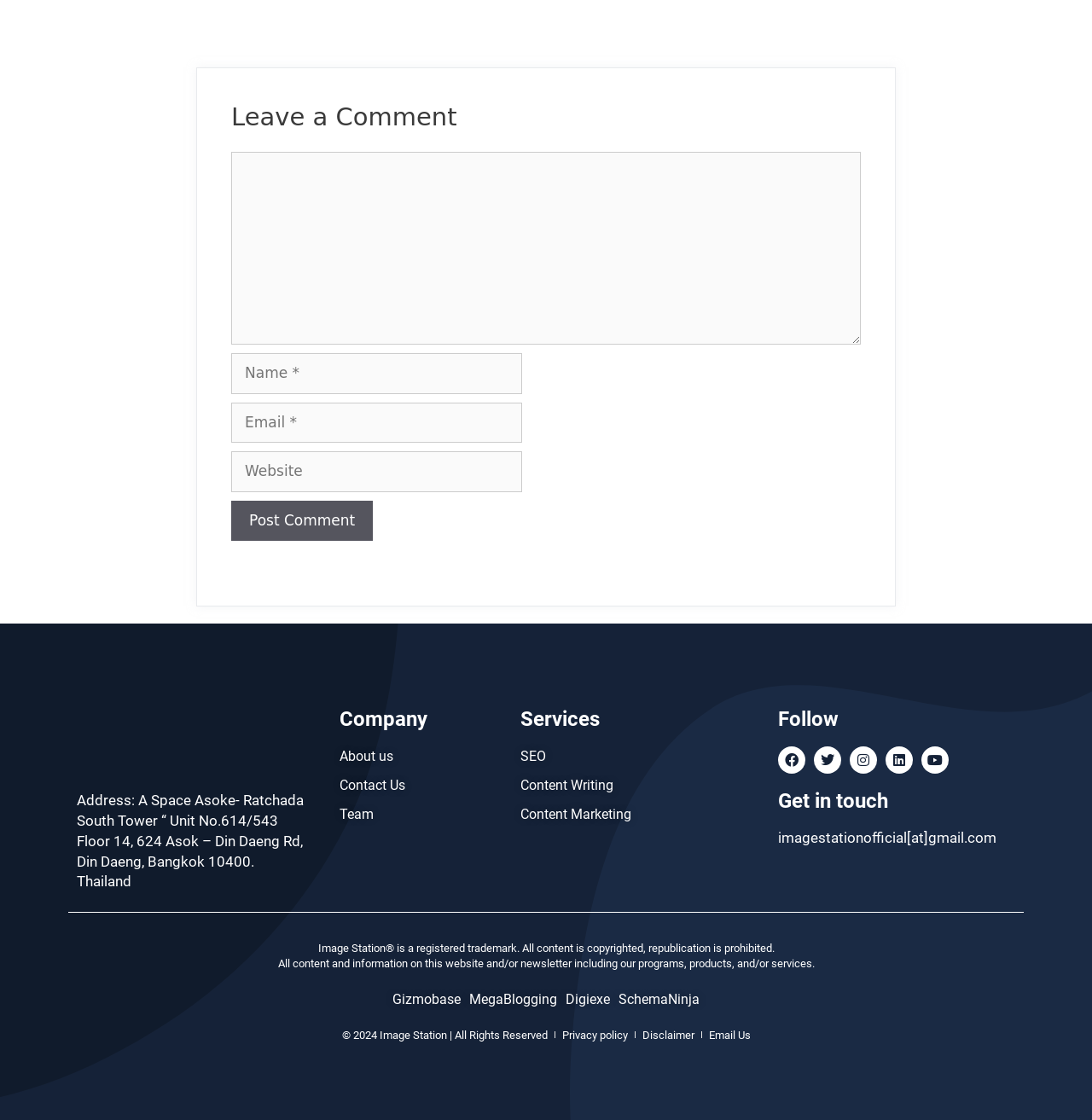Can you provide the bounding box coordinates for the element that should be clicked to implement the instruction: "follow on Facebook"?

[0.712, 0.666, 0.737, 0.691]